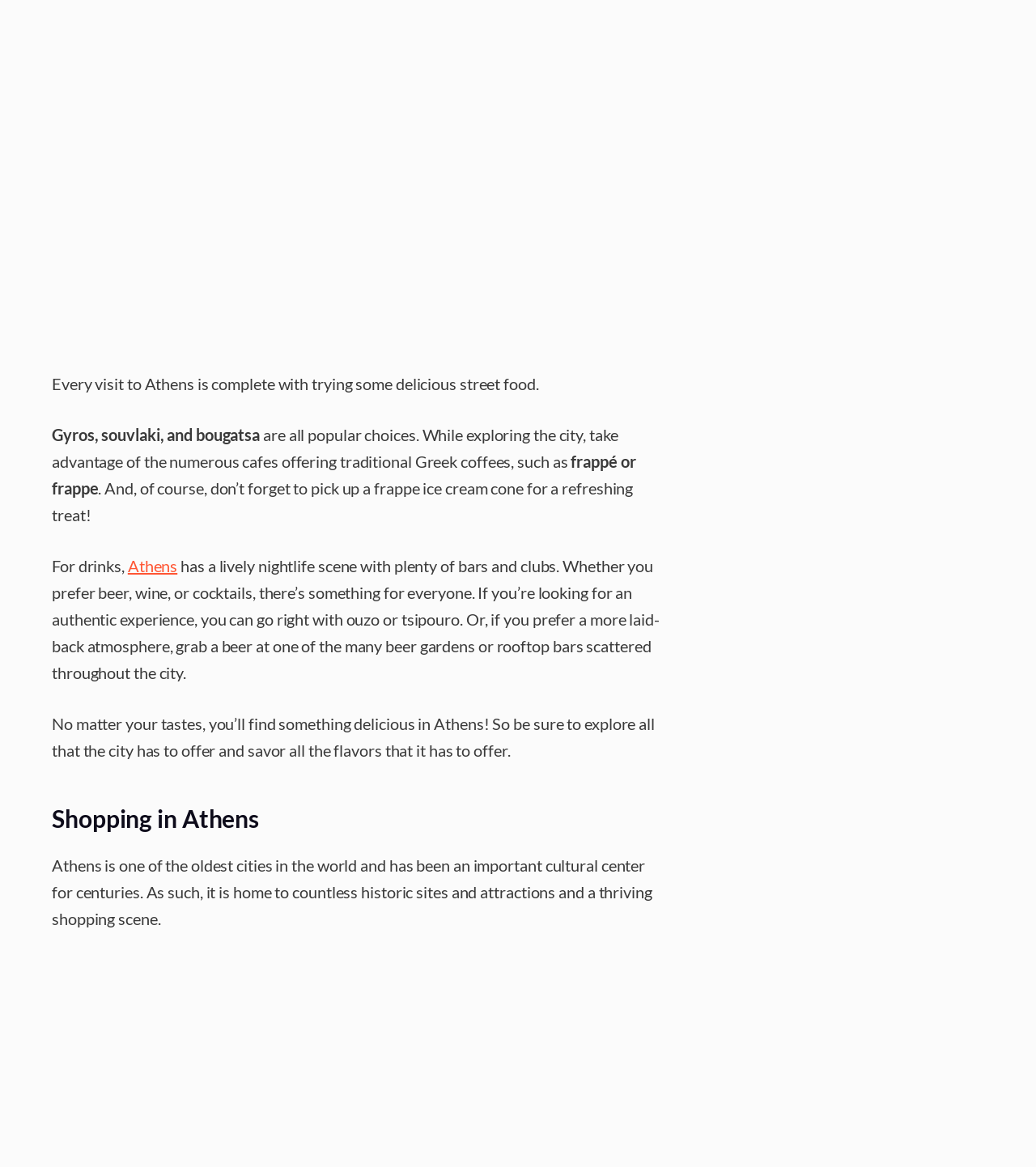From the webpage screenshot, predict the bounding box coordinates (top-left x, top-left y, bottom-right x, bottom-right y) for the UI element described here: The DIY Method

None